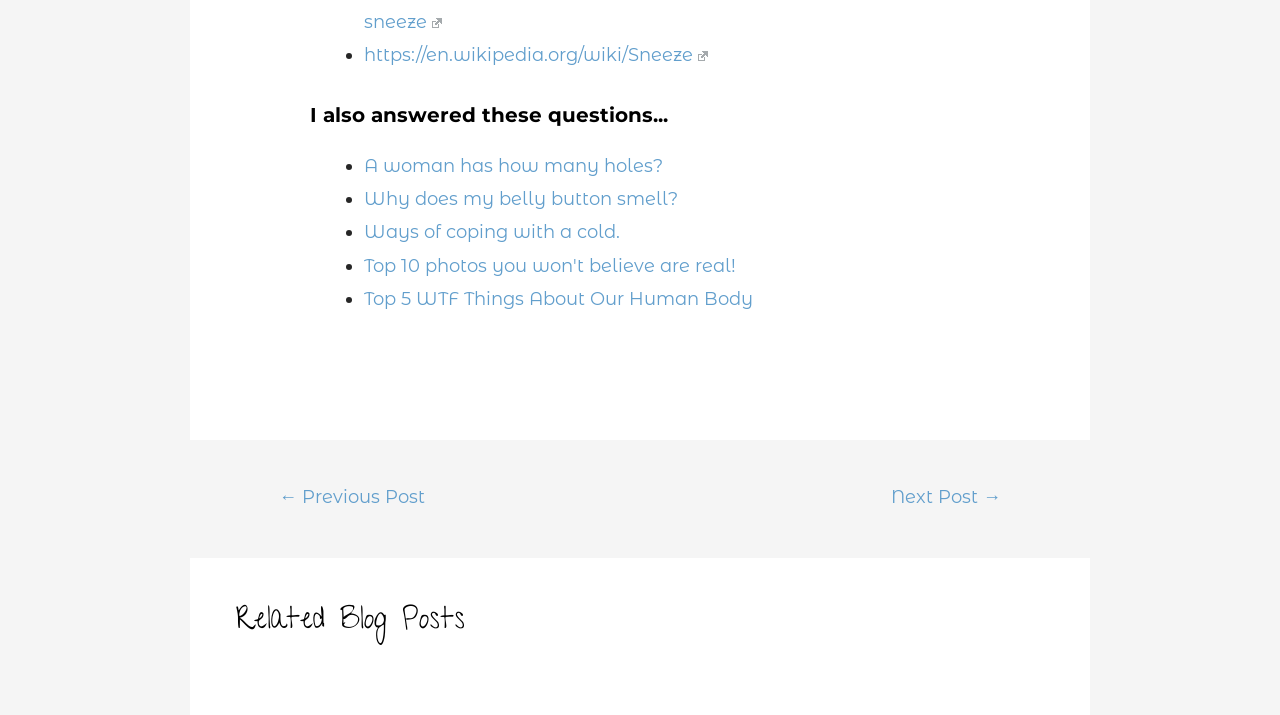Can you give a detailed response to the following question using the information from the image? How many links are there in the list?

There are 6 links in the list, each preceded by a list marker '•'. The links are about different topics such as sneeze, belly button smell, and coping with a cold.